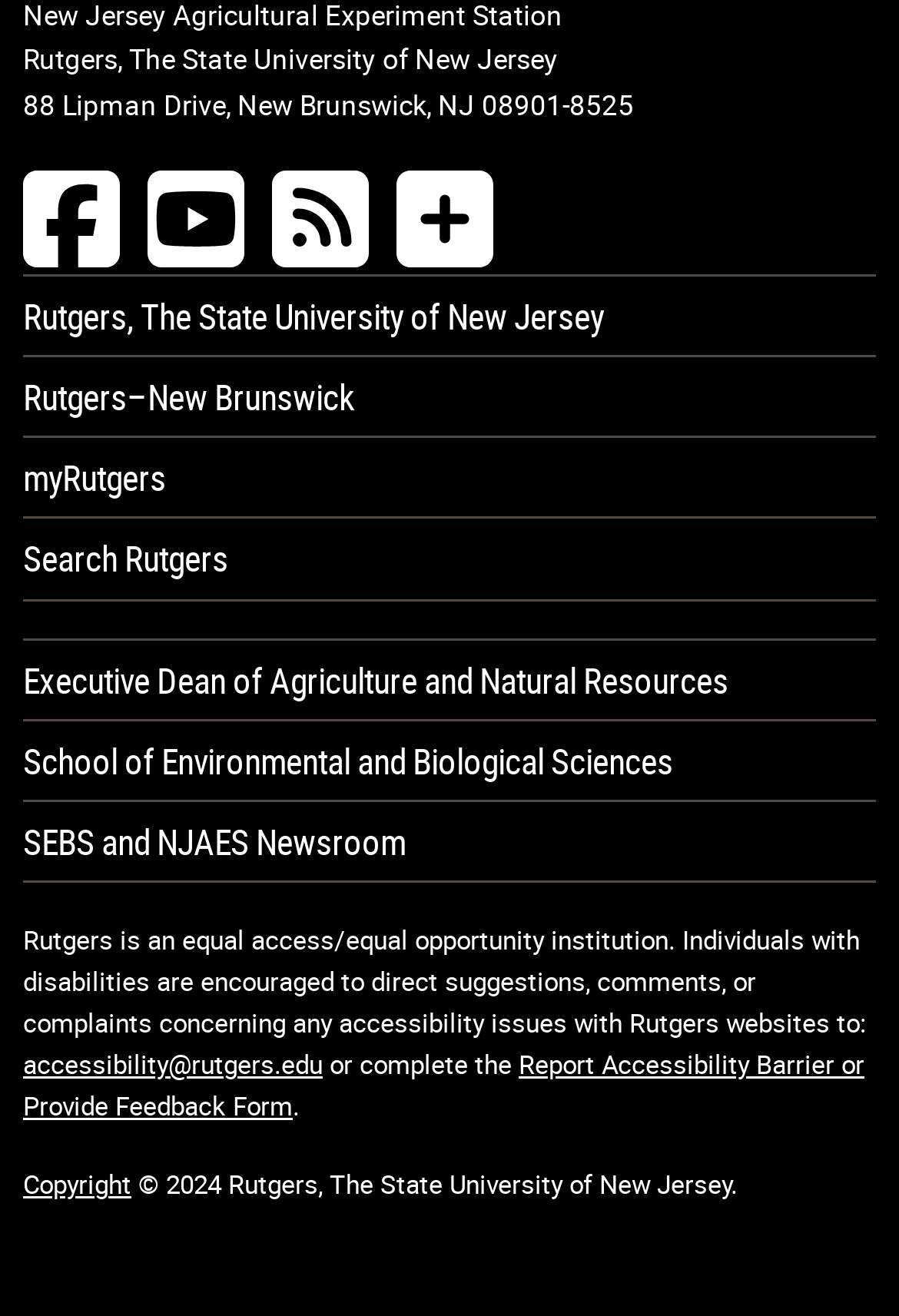Identify the bounding box coordinates of the region that needs to be clicked to carry out this instruction: "visit Rutgers, The State University of New Jersey". Provide these coordinates as four float numbers ranging from 0 to 1, i.e., [left, top, right, bottom].

[0.026, 0.21, 0.974, 0.27]